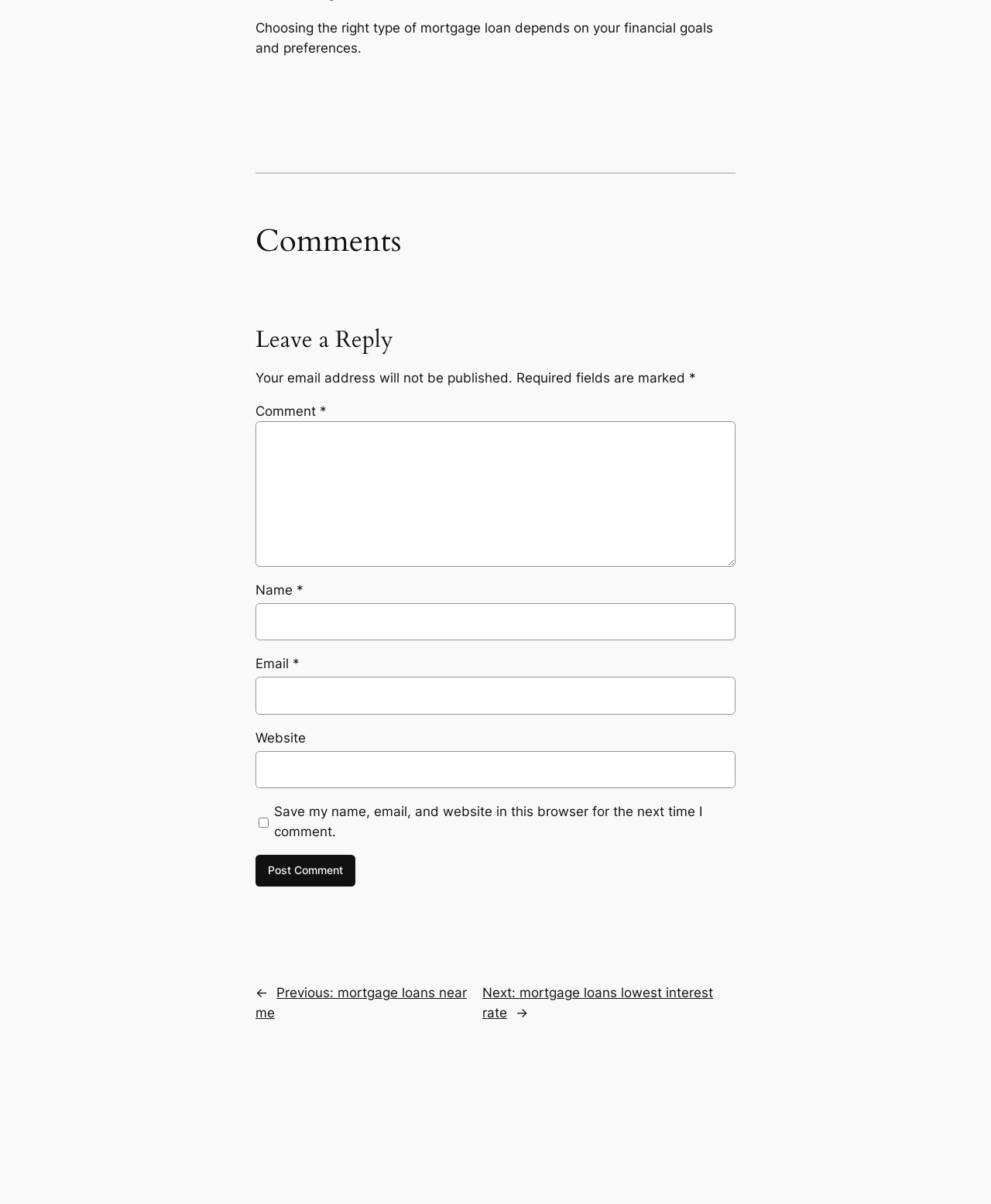Please reply to the following question using a single word or phrase: 
What is the purpose of the 'Post Comment' button?

To submit a comment